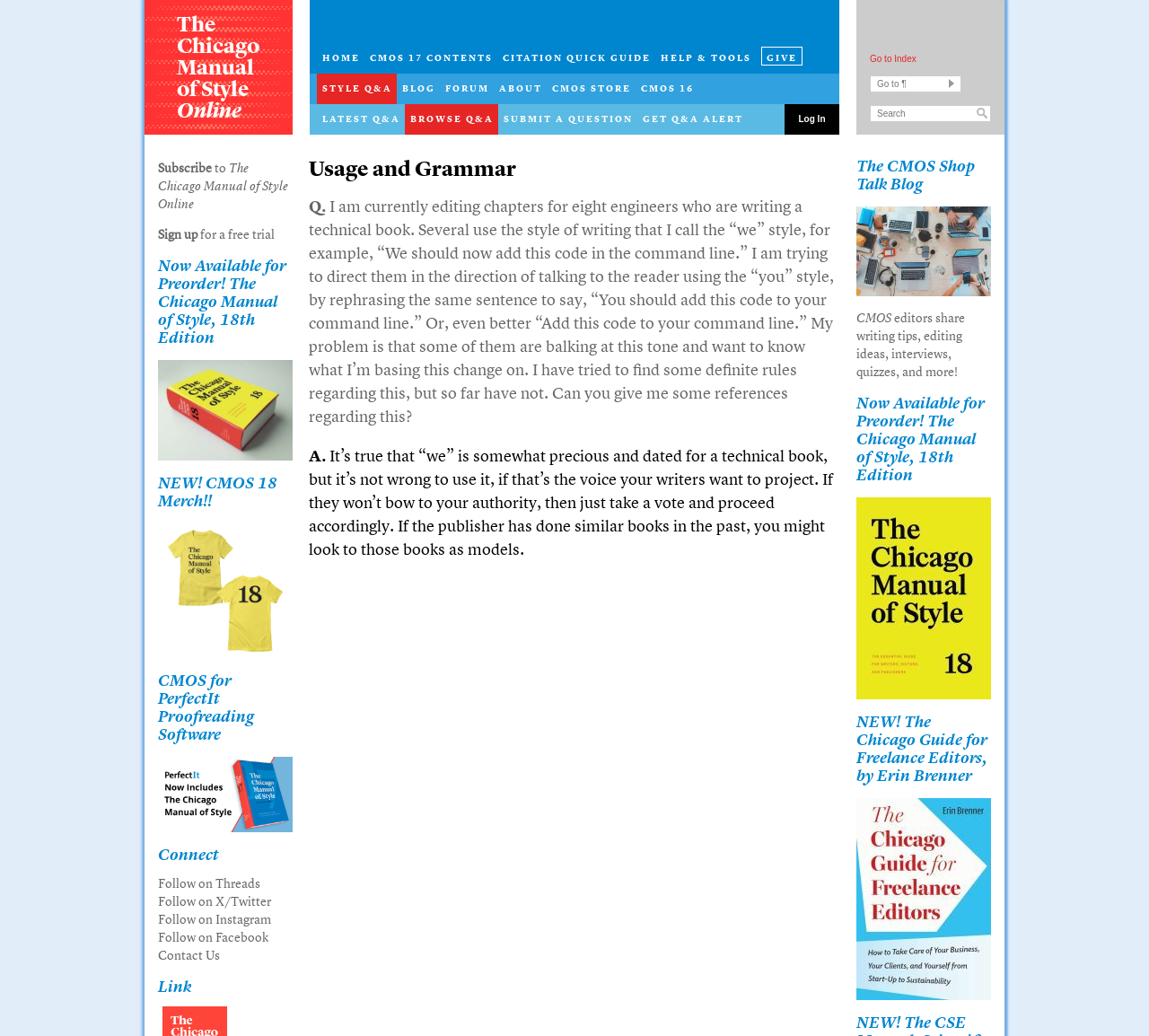Identify the bounding box coordinates of the section to be clicked to complete the task described by the following instruction: "Click on the 'Privacy Policy' link". The coordinates should be four float numbers between 0 and 1, formatted as [left, top, right, bottom].

None